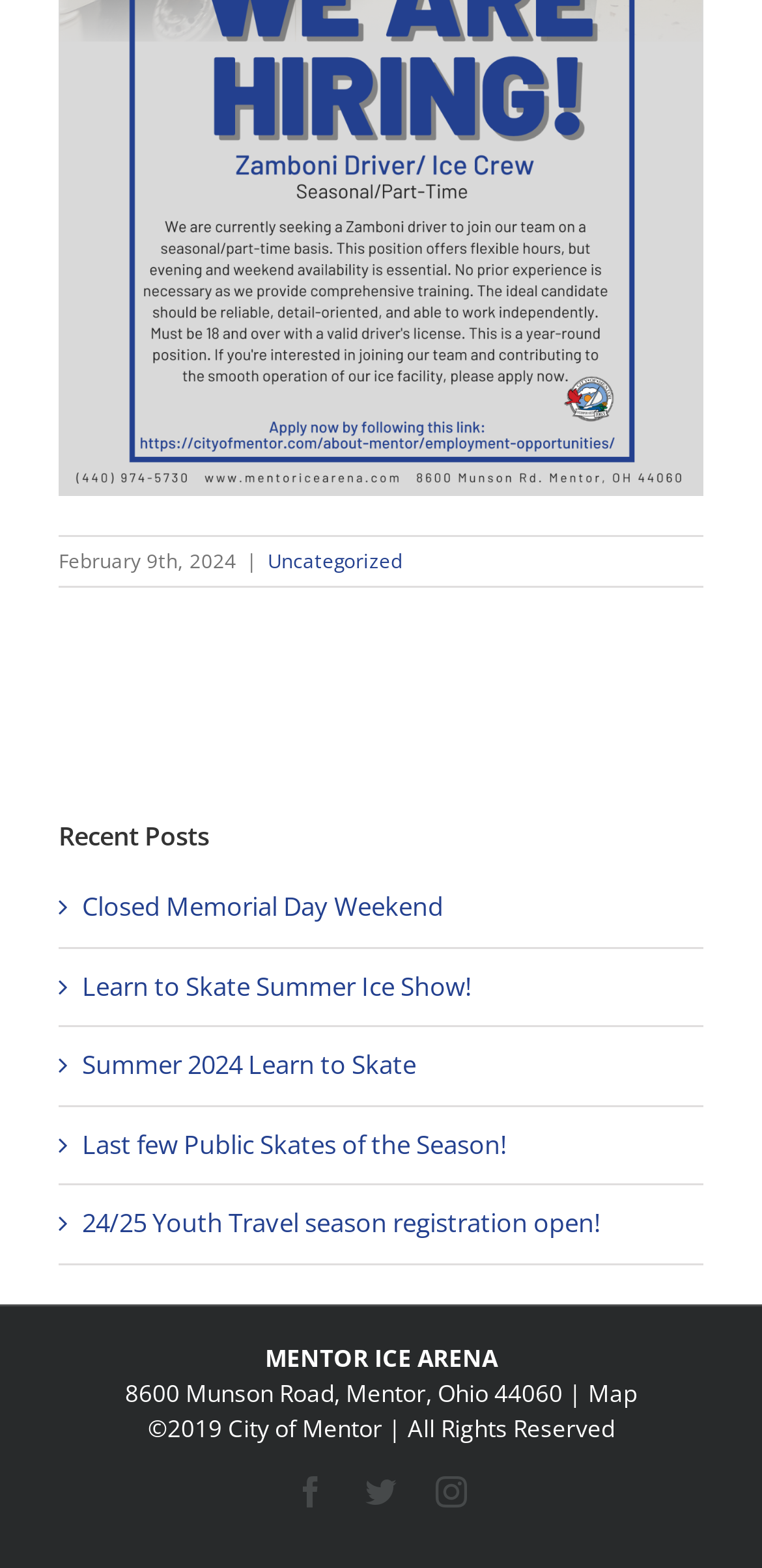Locate the bounding box of the UI element described by: "Closed Memorial Day Weekend" in the given webpage screenshot.

[0.108, 0.567, 0.582, 0.59]